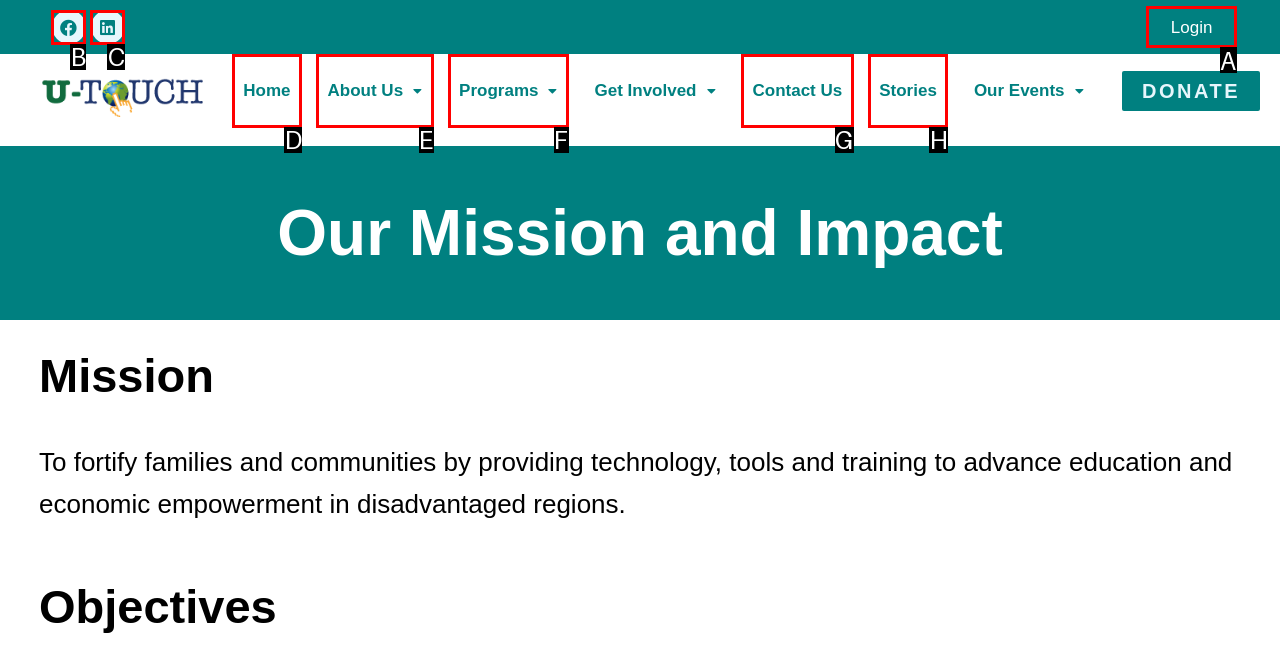Determine the letter of the UI element that you need to click to perform the task: Login to the system.
Provide your answer with the appropriate option's letter.

A